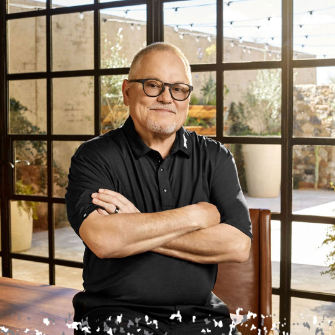Utilize the information from the image to answer the question in detail:
What is behind Bob Parsons?

The backdrop of the image consists of large windows that allow natural light to illuminate the indoor space, highlighting elements of a well-designed interior with potted plants and a textured stone wall, which creates a sense of depth and context for the portrait.